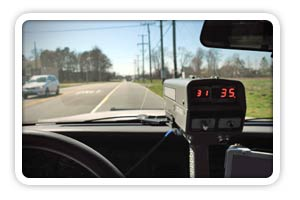Respond with a single word or phrase:
What is the purpose of this setup?

Enforcing traffic laws